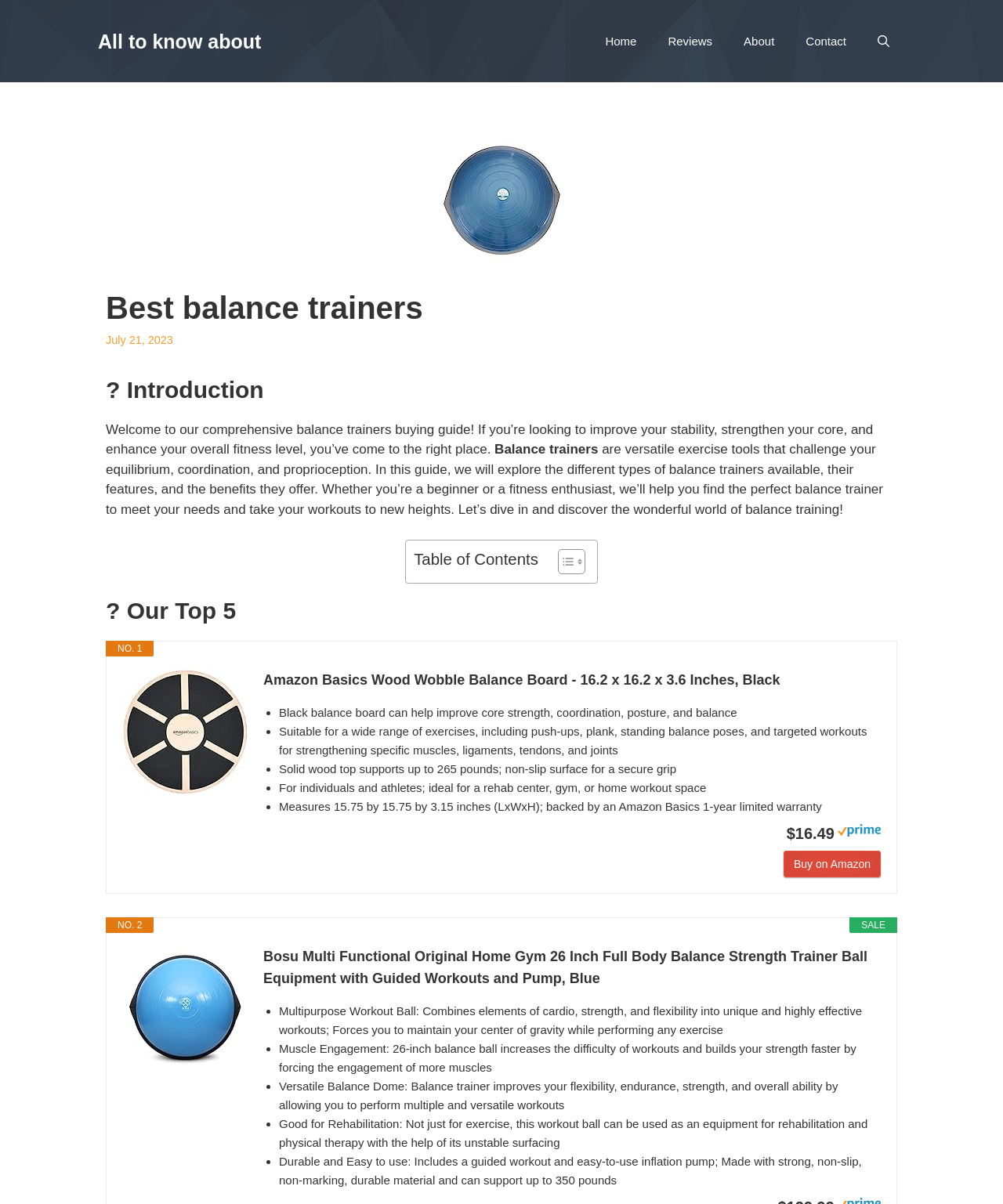Please determine the primary heading and provide its text.

Best balance trainers